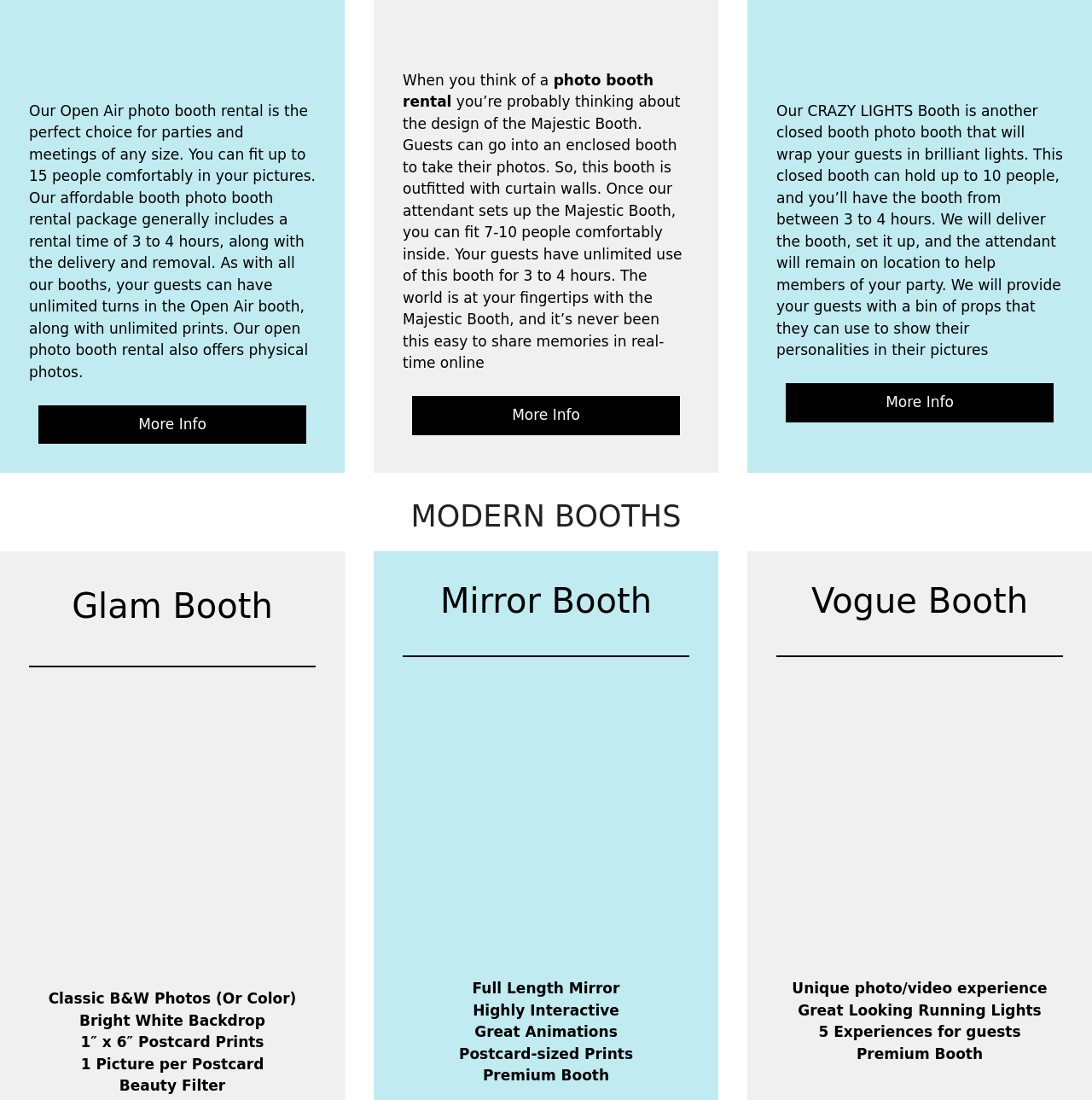What is the name of the closed booth photo booth that wraps guests in brilliant lights?
Please provide a single word or phrase answer based on the image.

CRAZY LIGHTS Booth